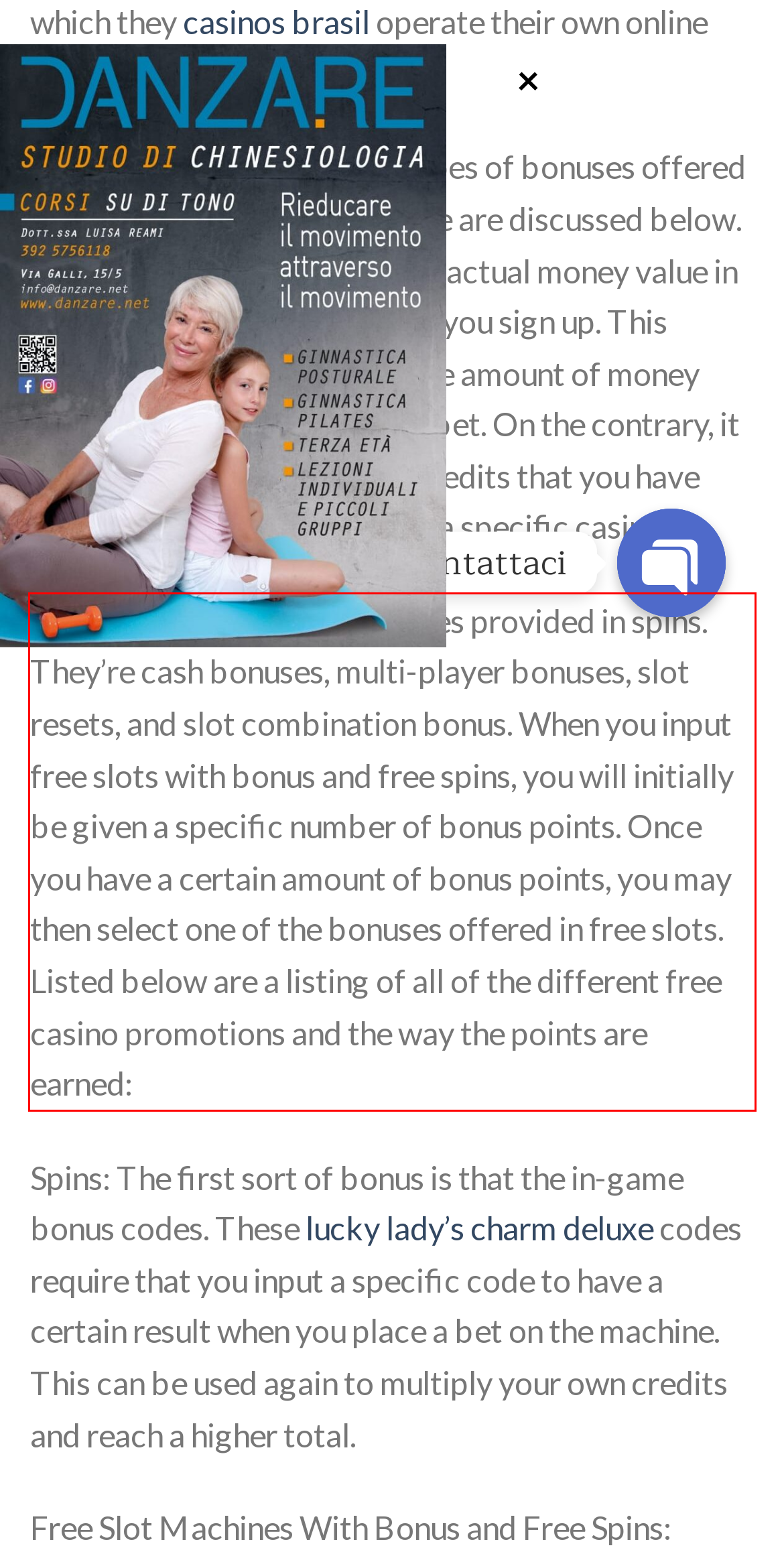Examine the webpage screenshot and use OCR to recognize and output the text within the red bounding box.

There are four kinds of bonuses provided in spins. They’re cash bonuses, multi-player bonuses, slot resets, and slot combination bonus. When you input free slots with bonus and free spins, you will initially be given a specific number of bonus points. Once you have a certain amount of bonus points, you may then select one of the bonuses offered in free slots. Listed below are a listing of all of the different free casino promotions and the way the points are earned: